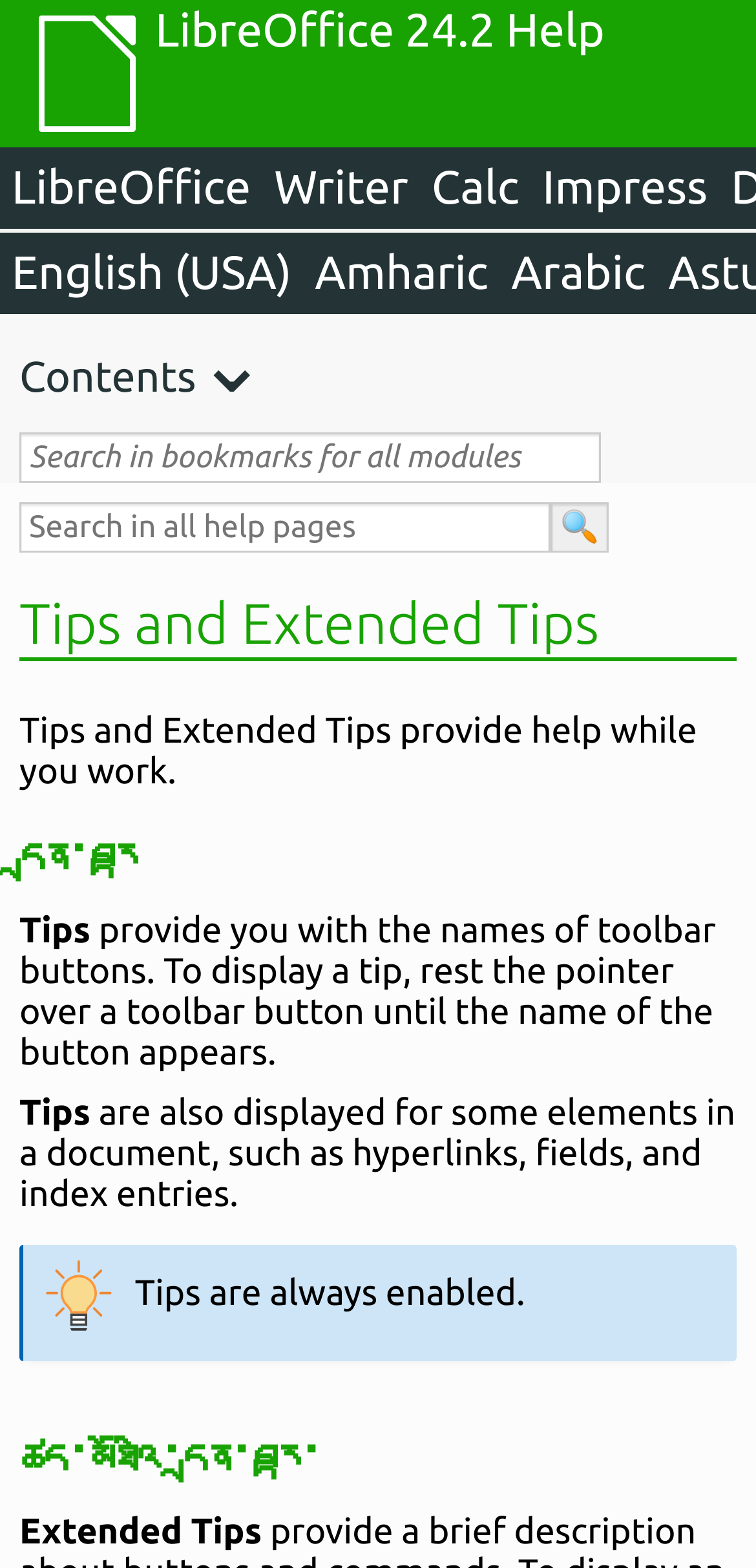Please provide the bounding box coordinates for the element that needs to be clicked to perform the instruction: "Select English (USA) language". The coordinates must consist of four float numbers between 0 and 1, formatted as [left, top, right, bottom].

[0.0, 0.148, 0.401, 0.2]